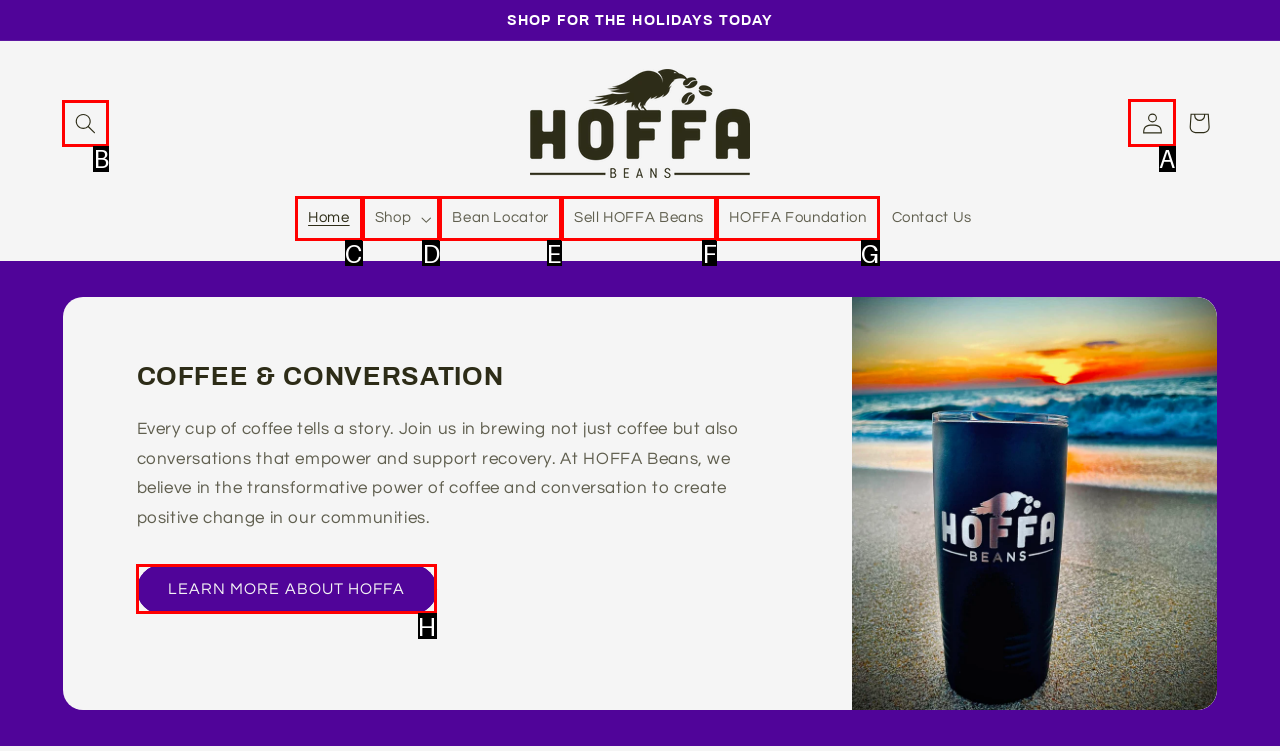Select the HTML element that needs to be clicked to perform the task: Log in to account. Reply with the letter of the chosen option.

A